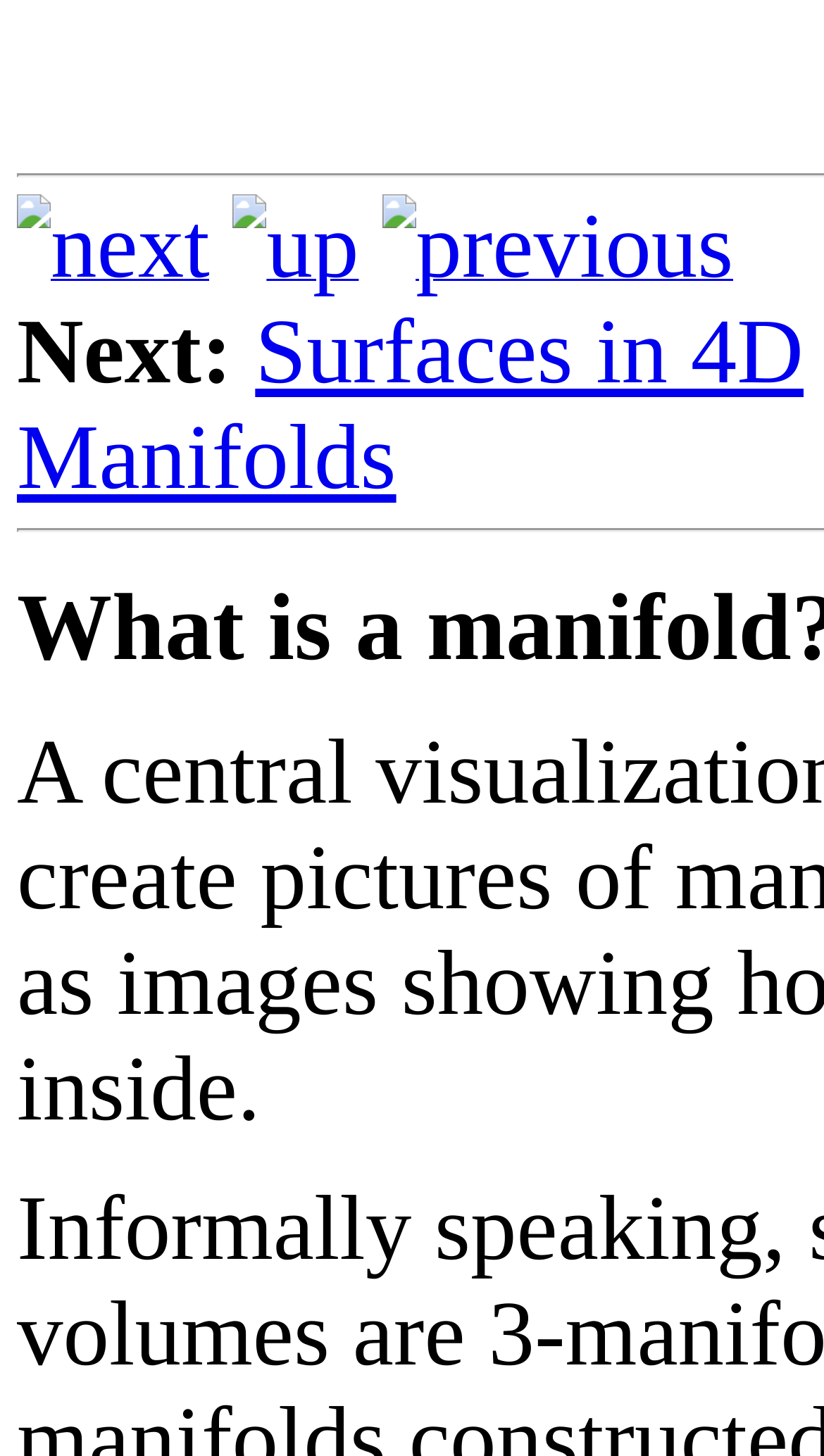Answer the following query concisely with a single word or phrase:
What is the text above the 'Surfaces in 4D' link?

Next: